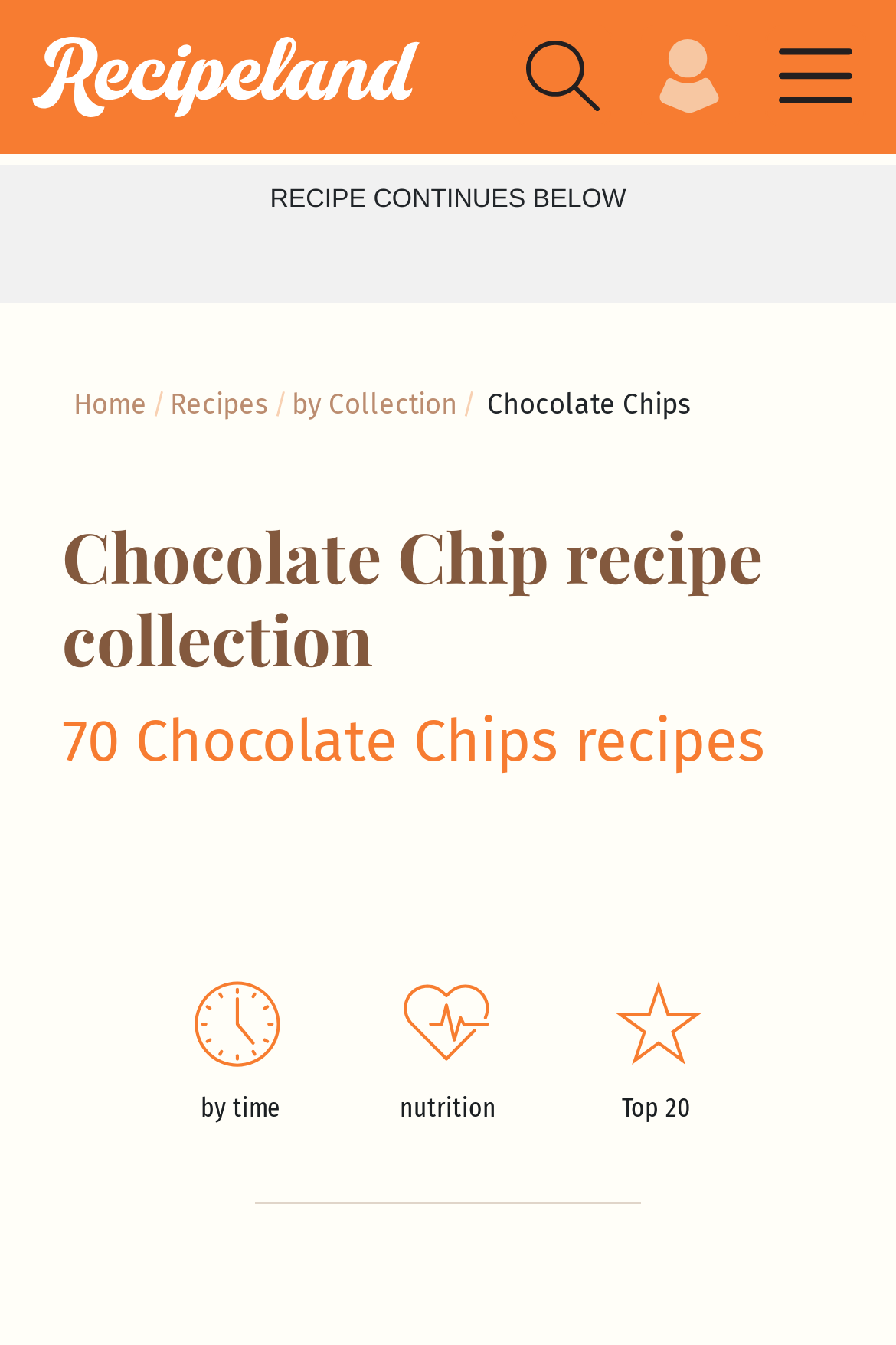Create a detailed summary of all the visual and textual information on the webpage.

This webpage is a collection of chocolate chip recipes. At the top left, there is a link to "Recipes" and a button to "Find recipes" next to it. On the right side of the top section, there are three buttons: "Join or sign in", "Toggle menu", and another "Recipes" link. 

Below these buttons, there is a static text "RECIPE CONTINUES BELOW" in the middle of the page. Underneath this text, there are four links: "Home", "Recipes", "by Collection", and a static text "Chocolate Chips" on the right side. 

The main content of the page is divided into two sections. The first section has a heading "Chocolate Chip recipe collection" and a subheading "70 Chocolate Chips recipes". The second section is a list of recipes, each represented by a link with an accompanying image. The list includes "Clock by time" with a clock icon, "Heart rate nutrition" with a heart rate icon, and "Star Top 20" with a star icon. 

At the bottom of the page, there is a horizontal separator line.